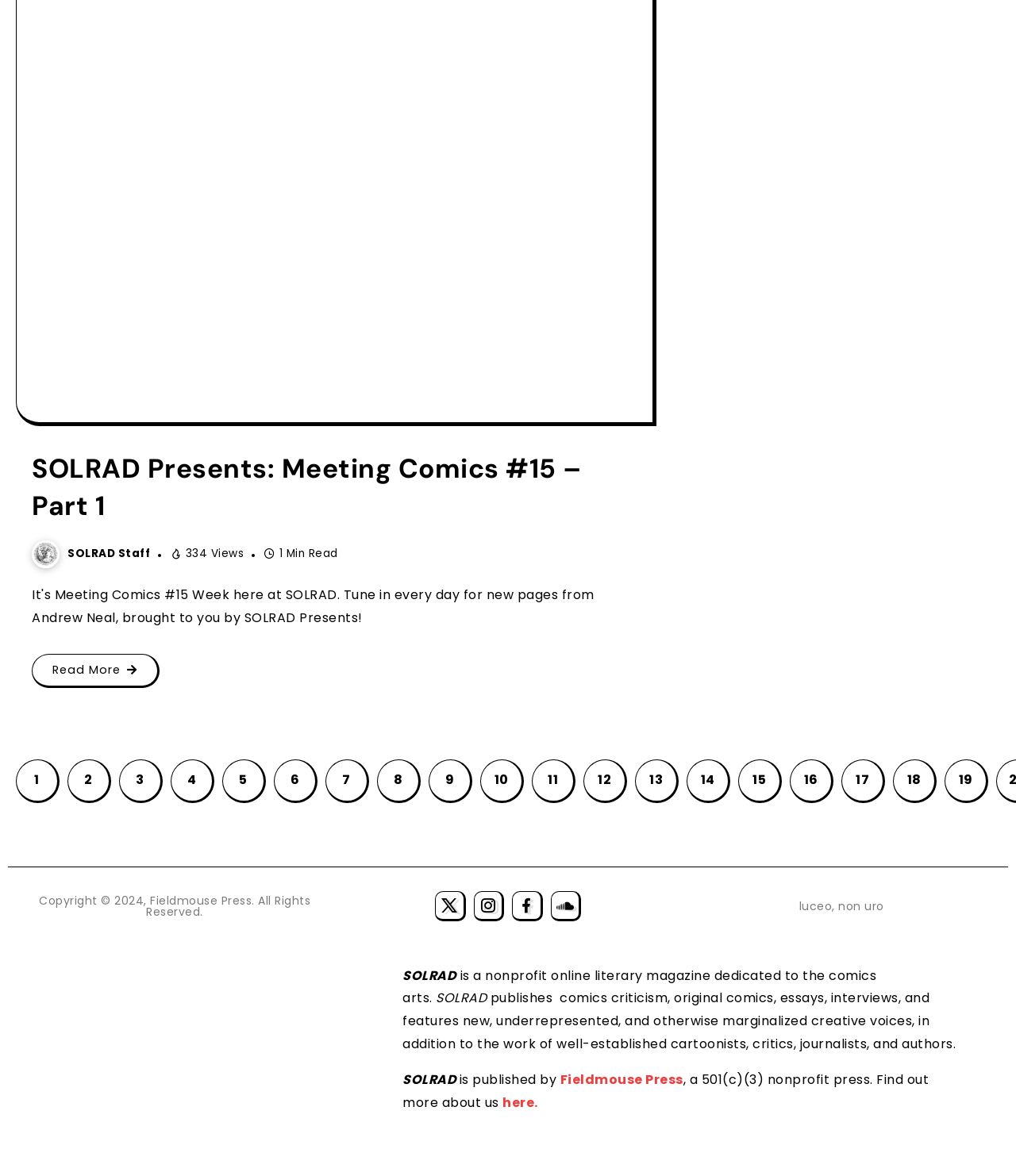Could you indicate the bounding box coordinates of the region to click in order to complete this instruction: "Follow SOLRAD on Twitter".

[0.429, 0.758, 0.456, 0.781]